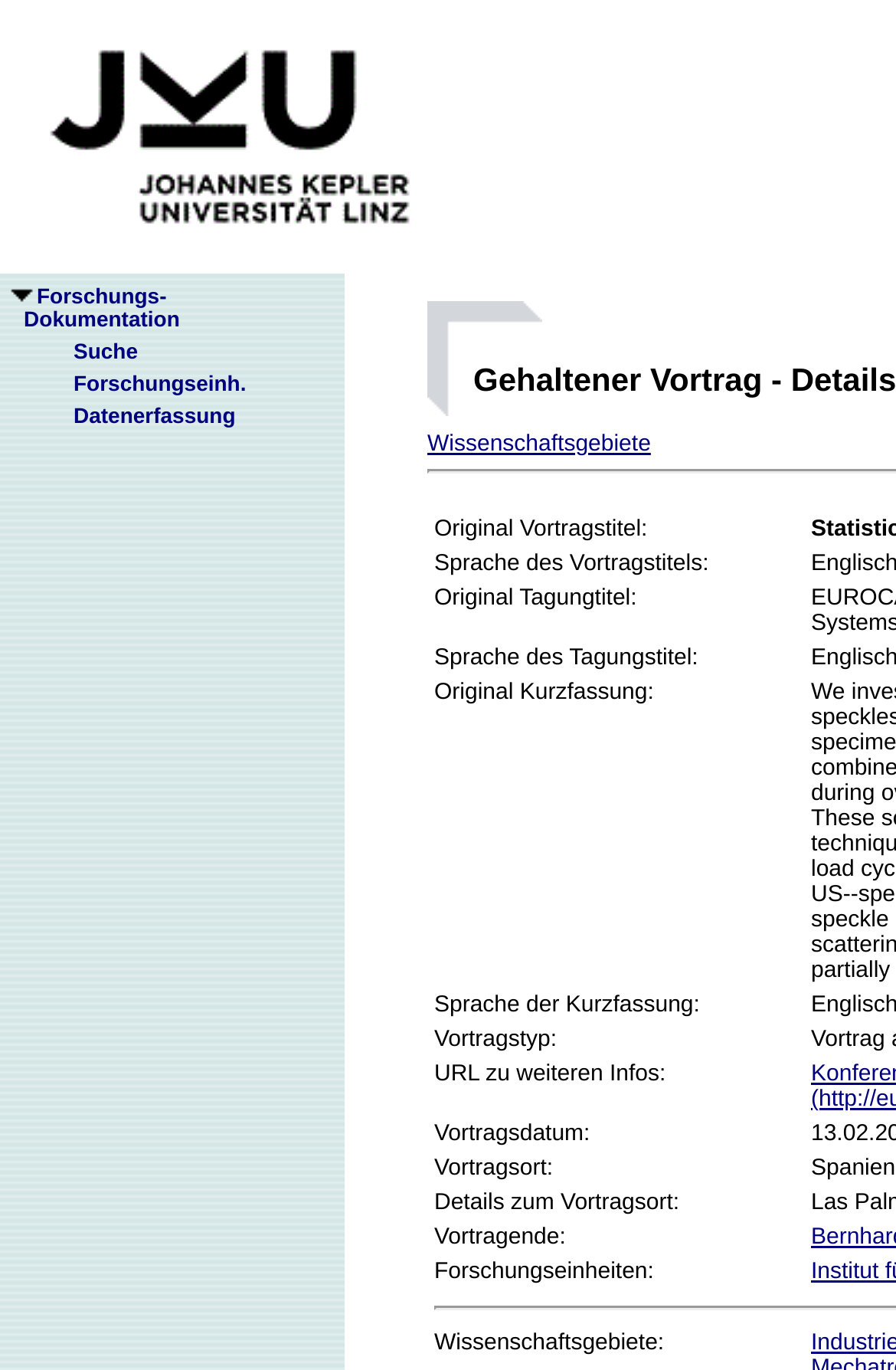Determine the bounding box coordinates of the clickable element necessary to fulfill the instruction: "View details of the research unit". Provide the coordinates as four float numbers within the 0 to 1 range, i.e., [left, top, right, bottom].

[0.482, 0.917, 0.897, 0.939]